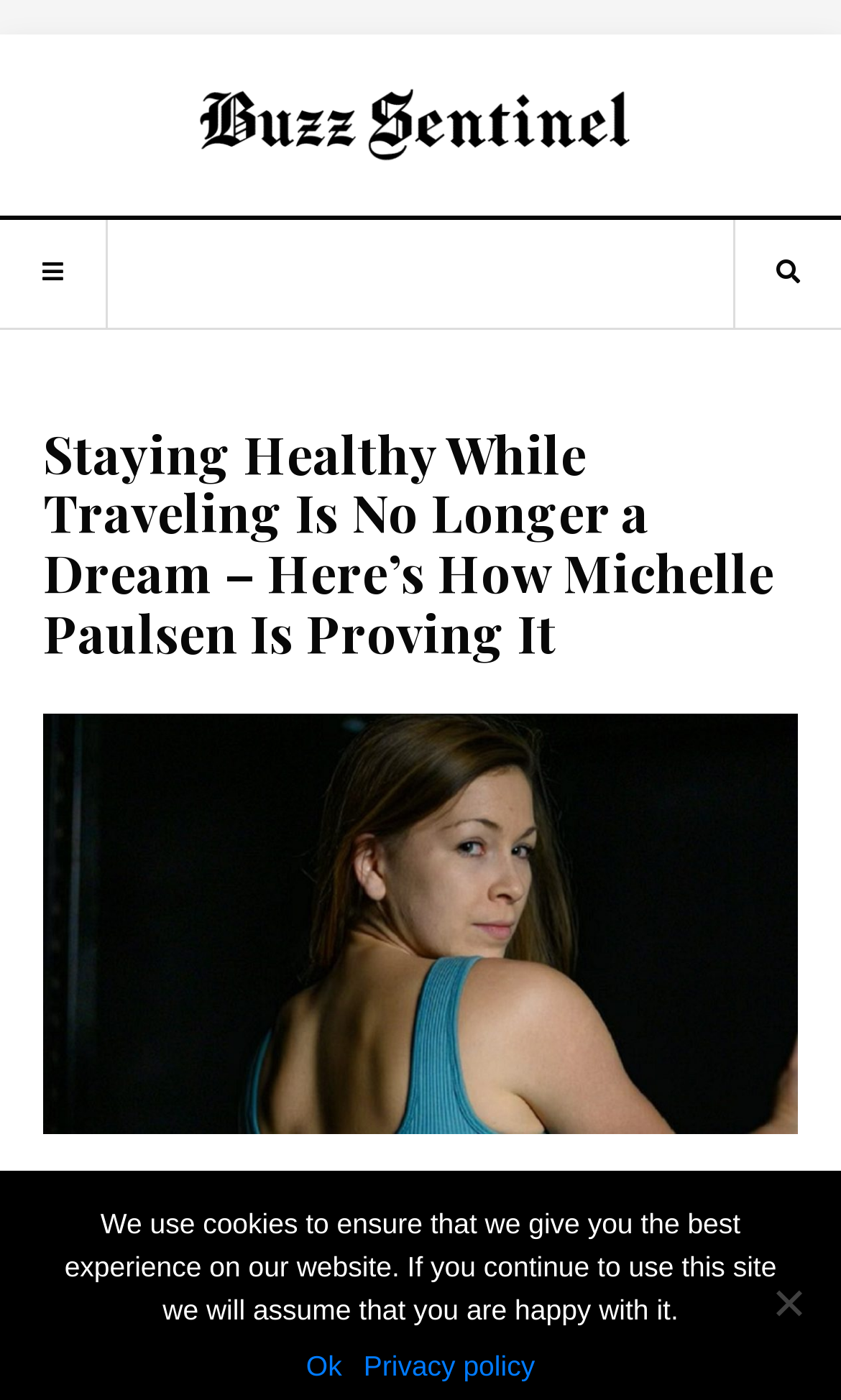What is the name of the website?
Please craft a detailed and exhaustive response to the question.

The top-left corner of the webpage has a link with the text 'Buzz Sentinel', which is likely the name of the website.